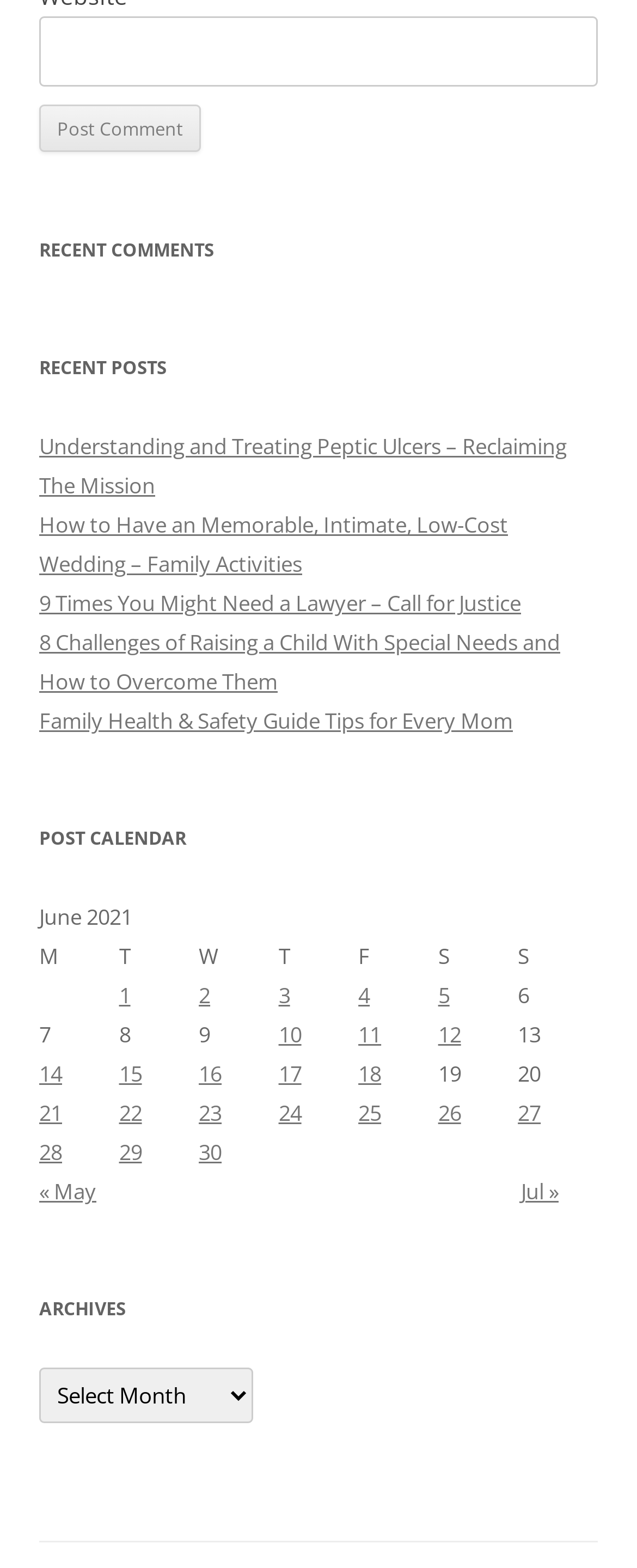Answer with a single word or phrase: 
What is the purpose of the table under 'POST CALENDAR'?

Showing post schedule